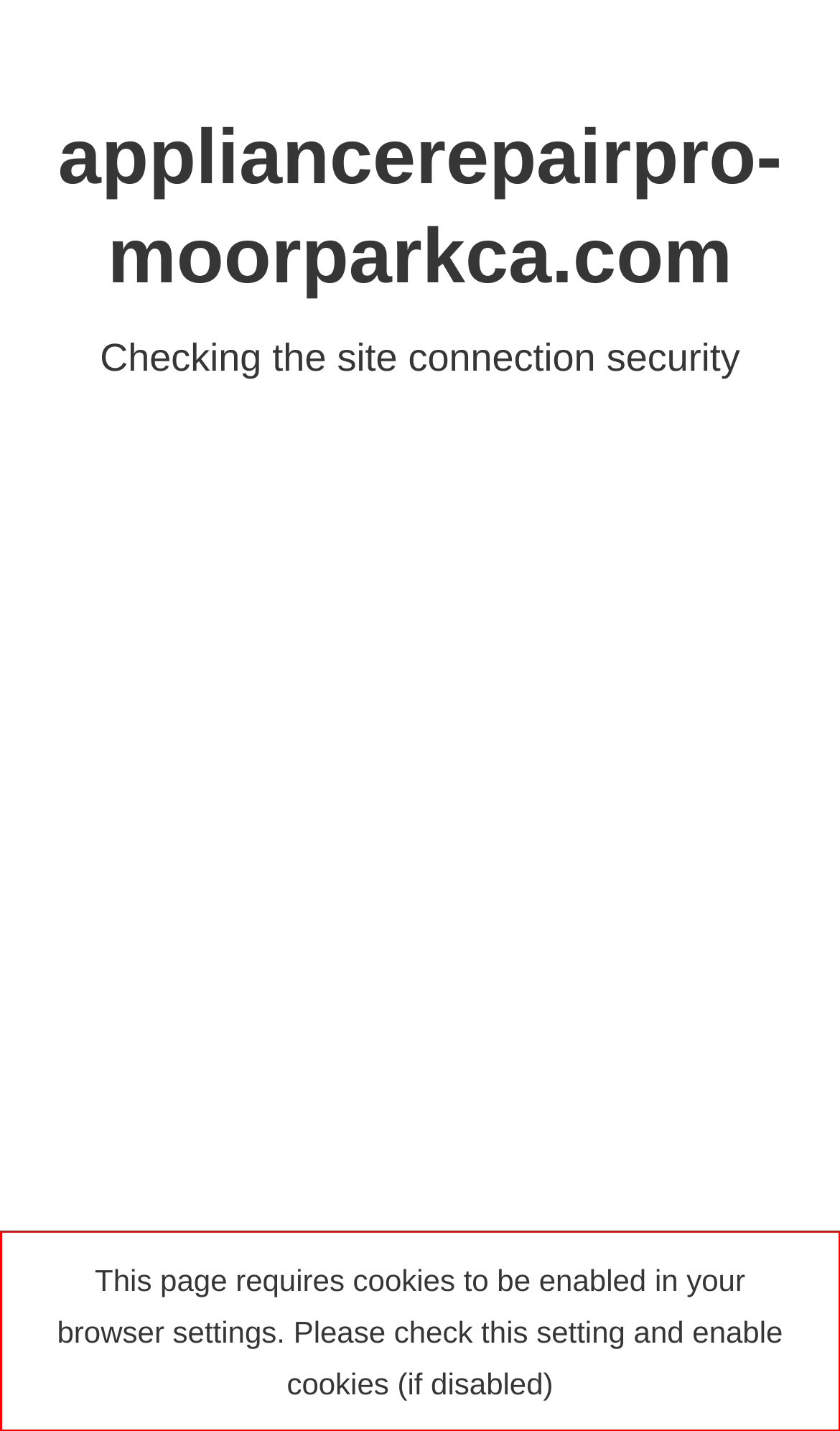You are given a screenshot showing a webpage with a red bounding box. Perform OCR to capture the text within the red bounding box.

This page requires cookies to be enabled in your browser settings. Please check this setting and enable cookies (if disabled)